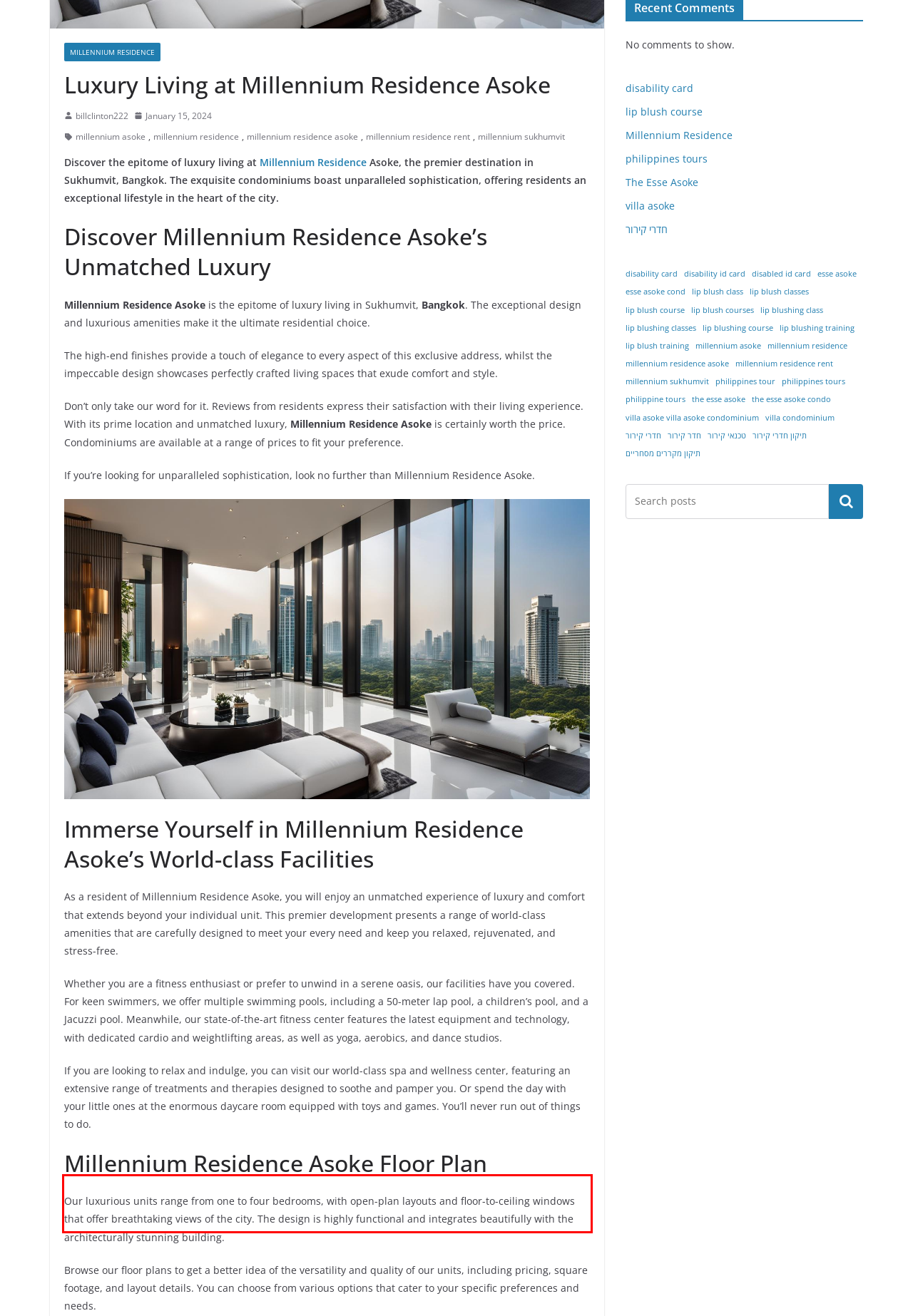The screenshot you have been given contains a UI element surrounded by a red rectangle. Use OCR to read and extract the text inside this red rectangle.

Our luxurious units range from one to four bedrooms, with open-plan layouts and floor-to-ceiling windows that offer breathtaking views of the city. The design is highly functional and integrates beautifully with the architecturally stunning building.